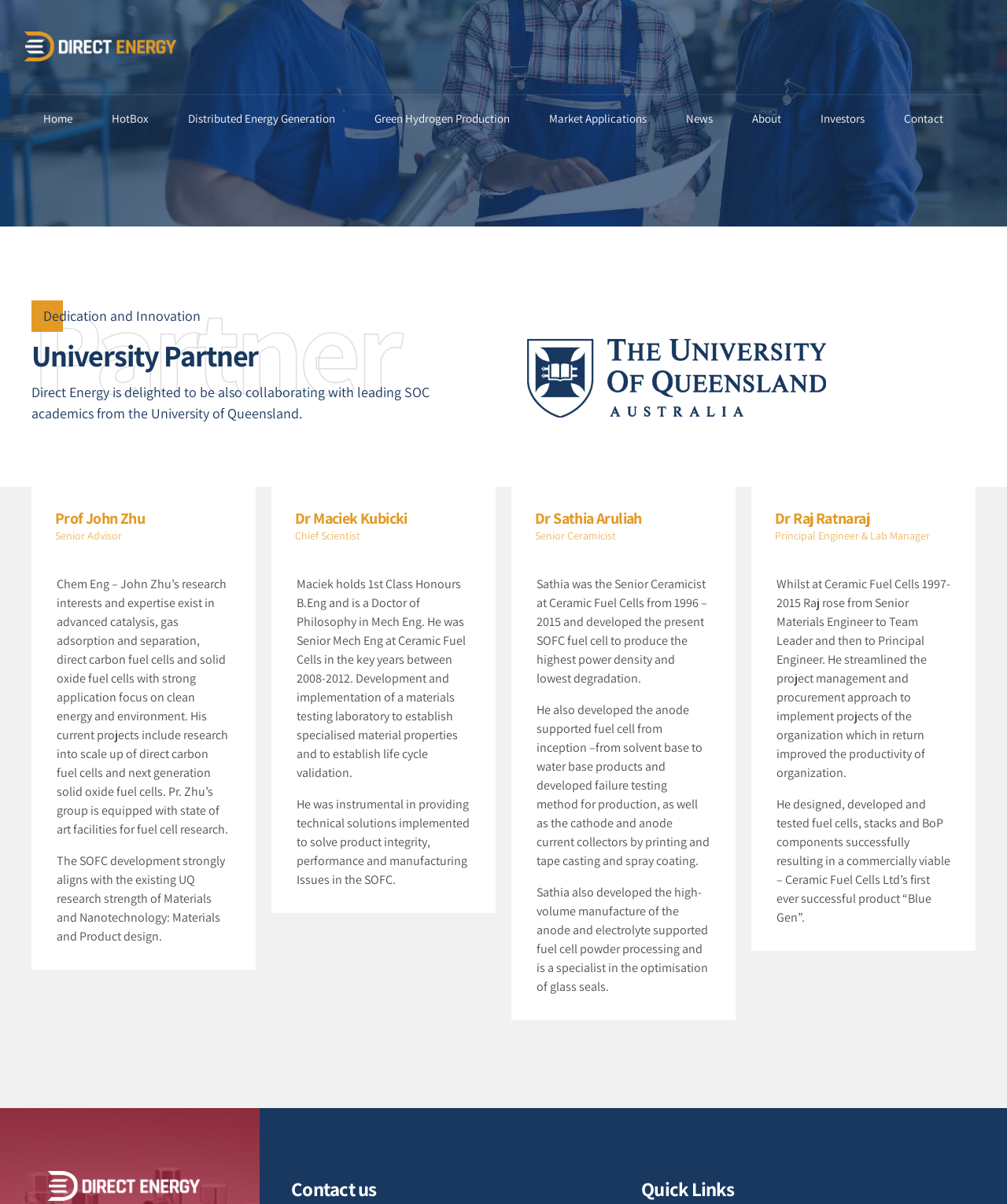Given the following UI element description: "Market Applications", find the bounding box coordinates in the webpage screenshot.

[0.545, 0.079, 0.642, 0.118]